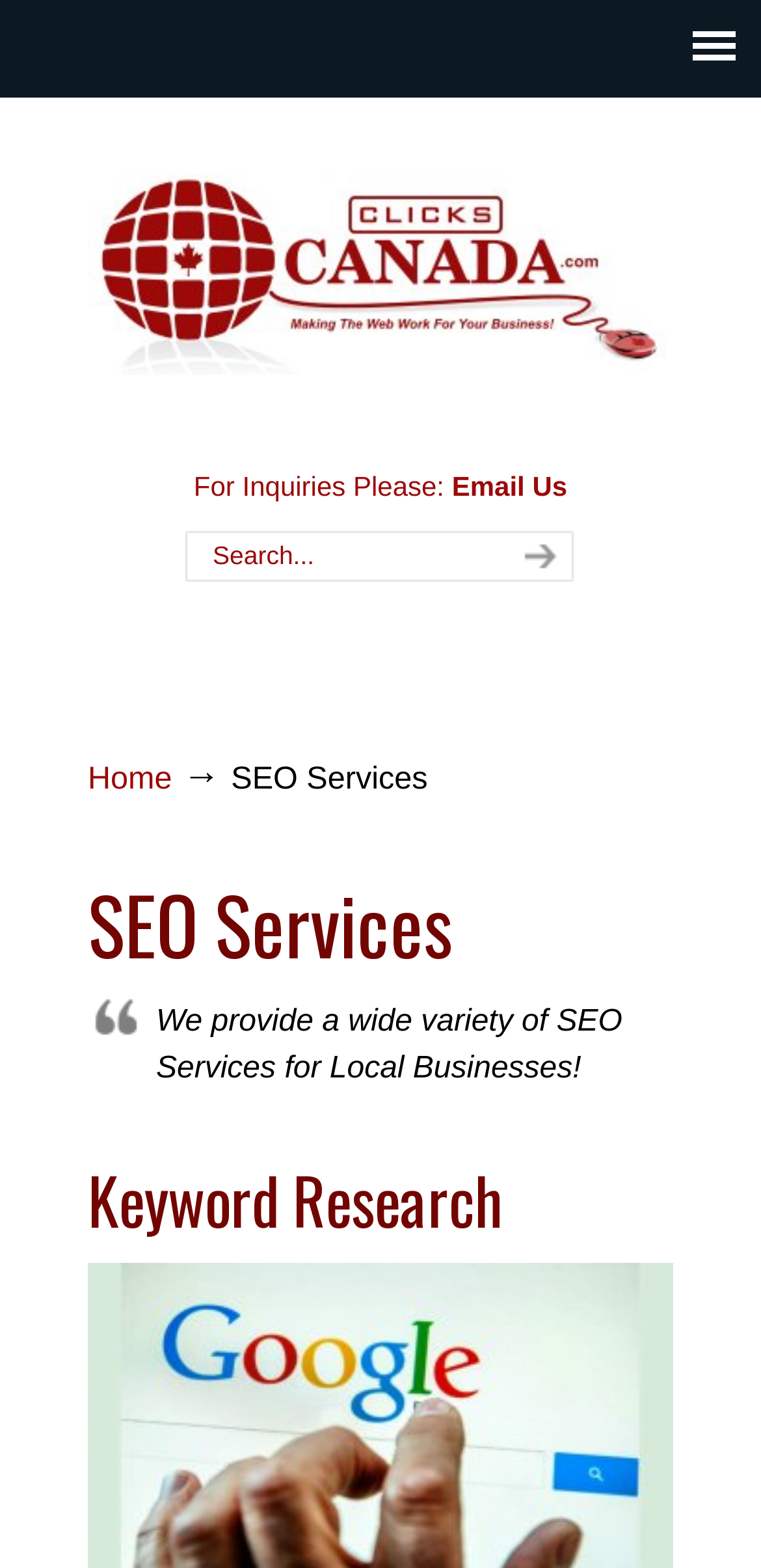Please provide a one-word or phrase answer to the question: 
What is the purpose of the textbox?

Search